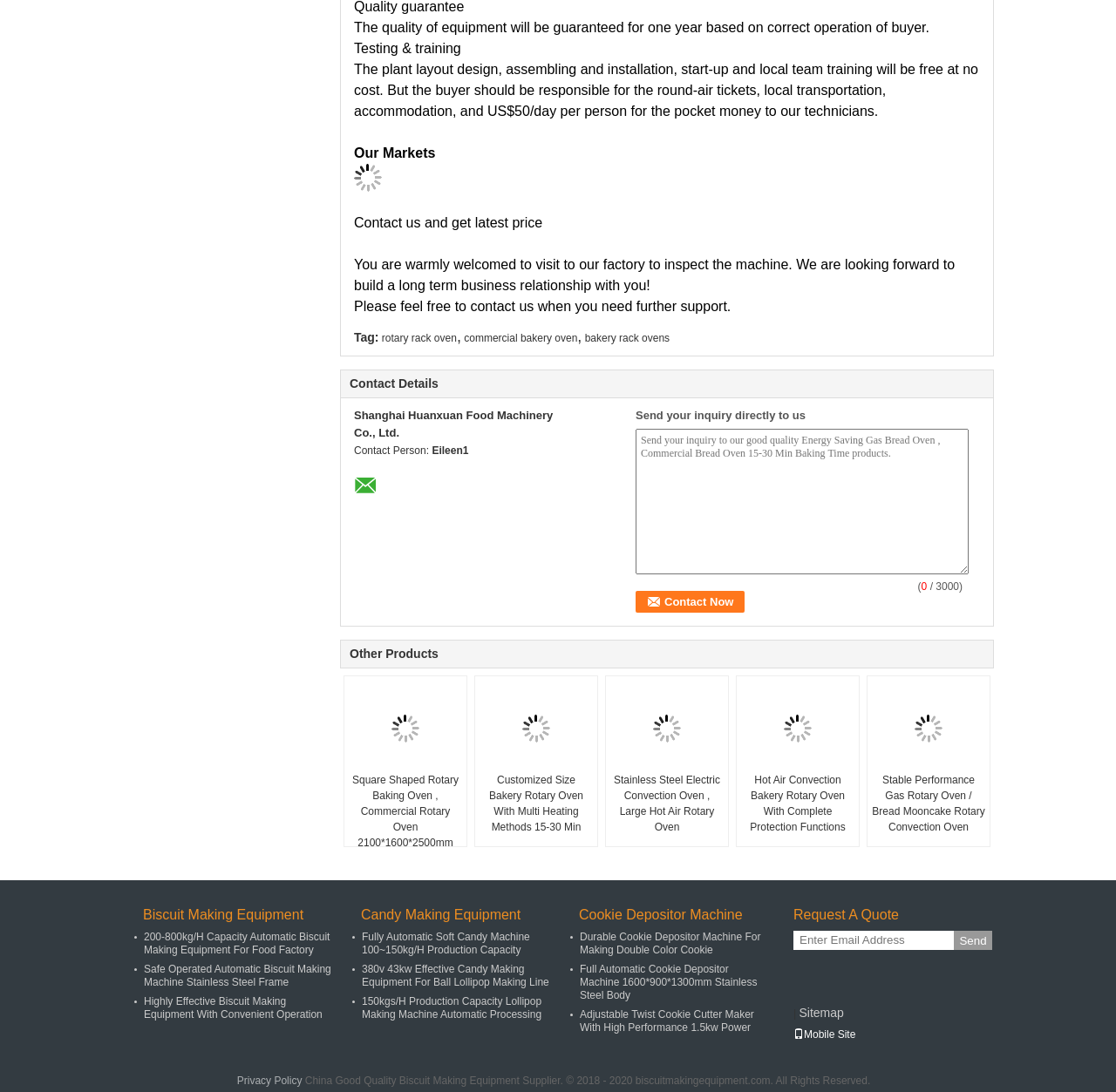How many heating methods are available for the Customized Size Bakery Rotary Oven?
Please ensure your answer to the question is detailed and covers all necessary aspects.

The heating methods available for the Customized Size Bakery Rotary Oven can be found in the product description, which is located in the 'Other Products' section. The text 'Customized Size Bakery Rotary Oven With Multi Heating Methods' is displayed in the product title.